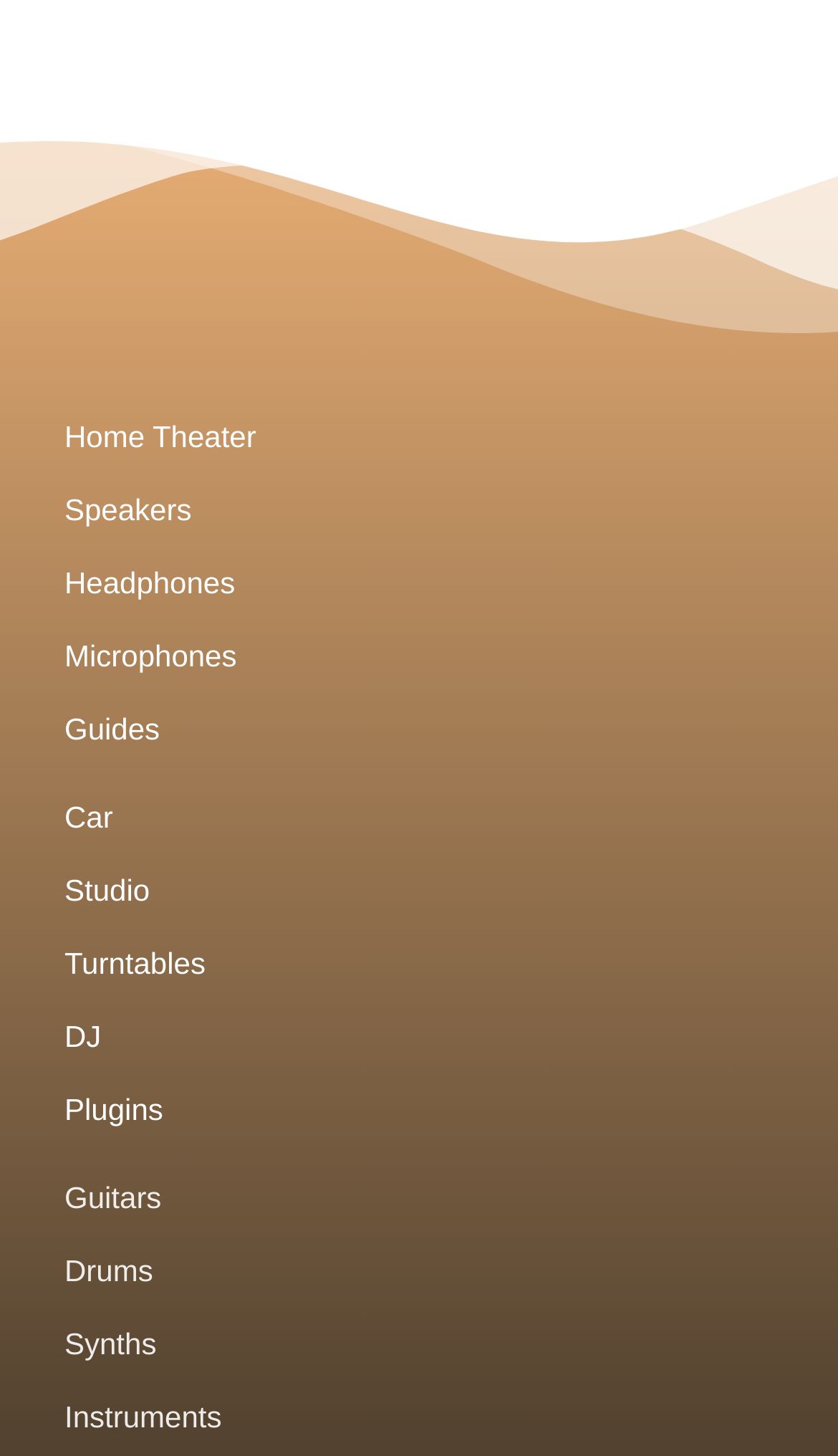Can you provide the bounding box coordinates for the element that should be clicked to implement the instruction: "Click on the 'Uncategorized' link"?

None